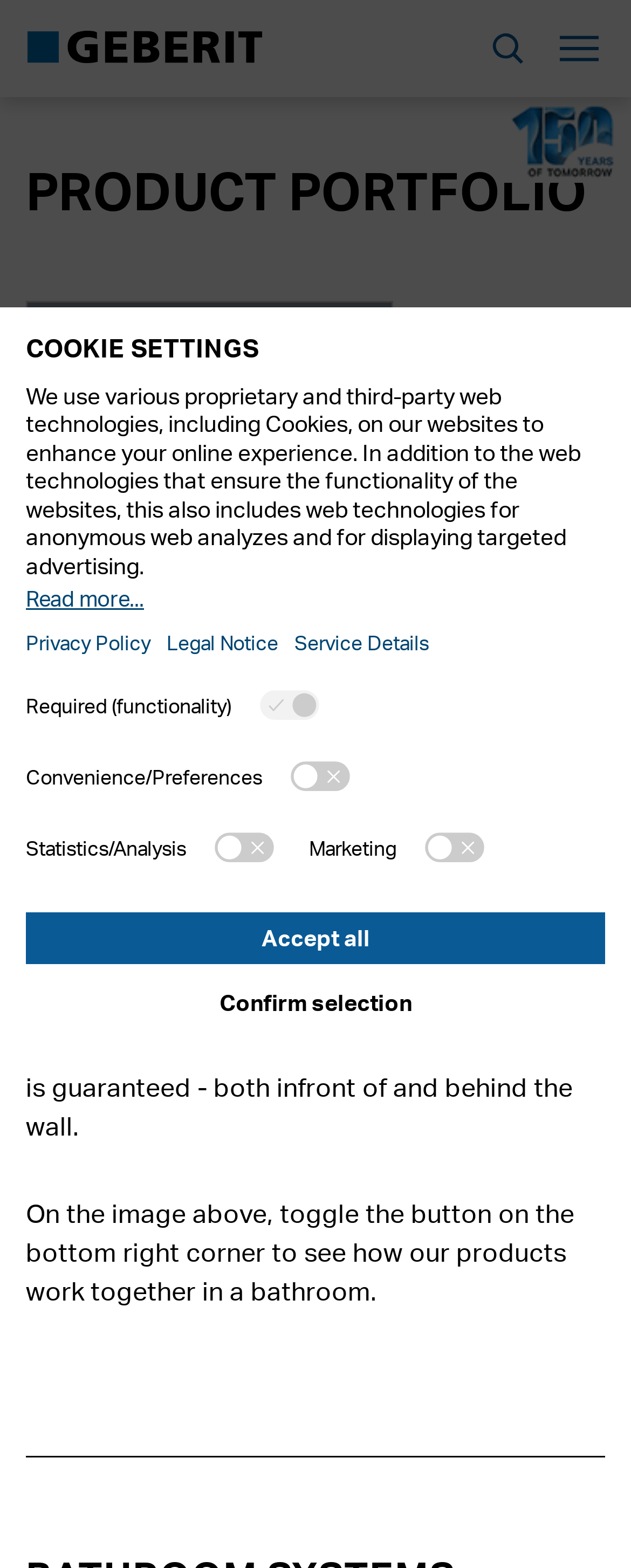Determine the bounding box of the UI element mentioned here: "Accept all". The coordinates must be in the format [left, top, right, bottom] with values ranging from 0 to 1.

[0.041, 0.582, 0.959, 0.615]